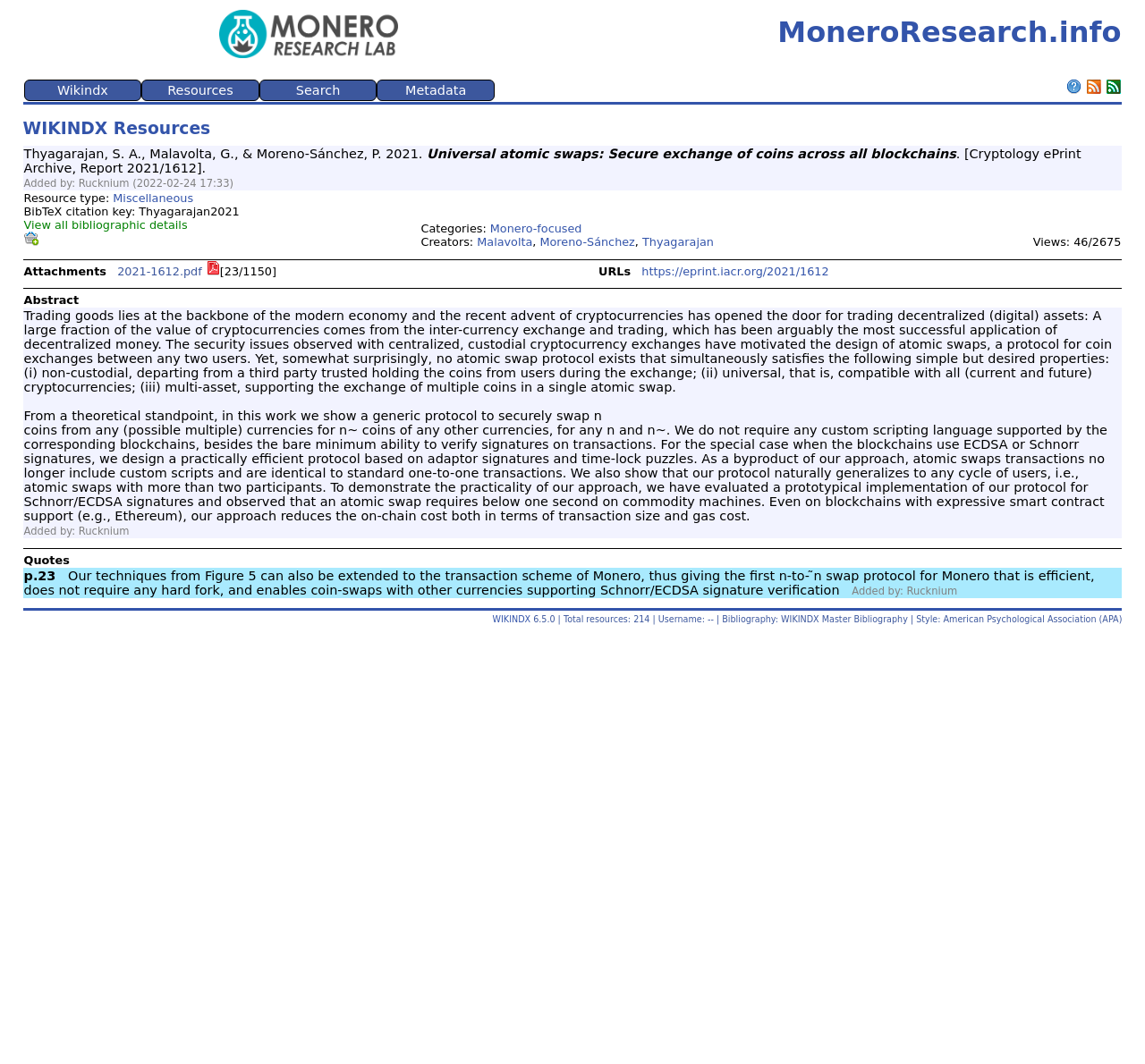Please specify the bounding box coordinates of the element that should be clicked to execute the given instruction: 'Click the 'Download App' link'. Ensure the coordinates are four float numbers between 0 and 1, expressed as [left, top, right, bottom].

None